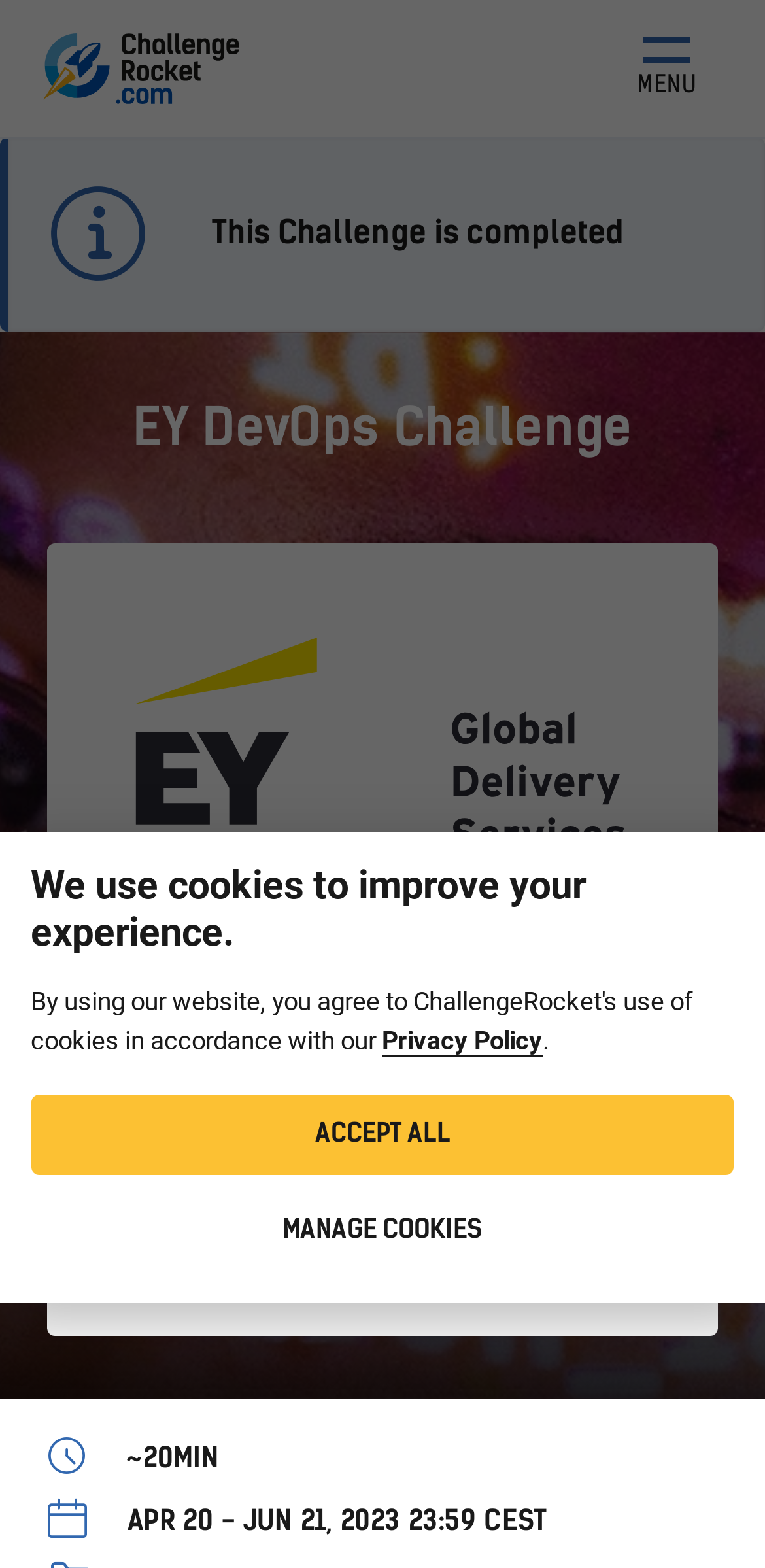Extract the main title from the webpage.

EY DevOps Challenge